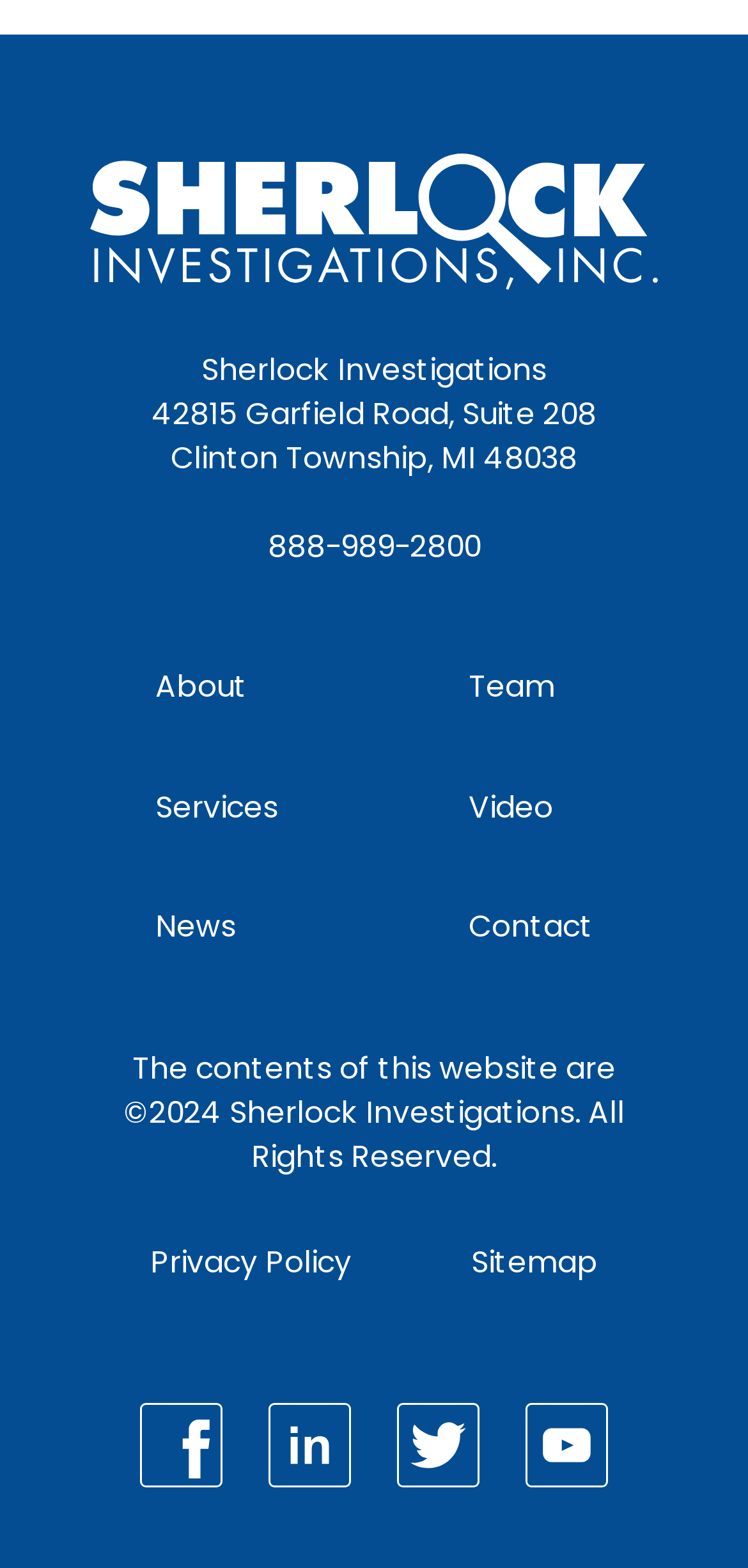What is the phone number?
Answer the question with a single word or phrase derived from the image.

888-989-2800